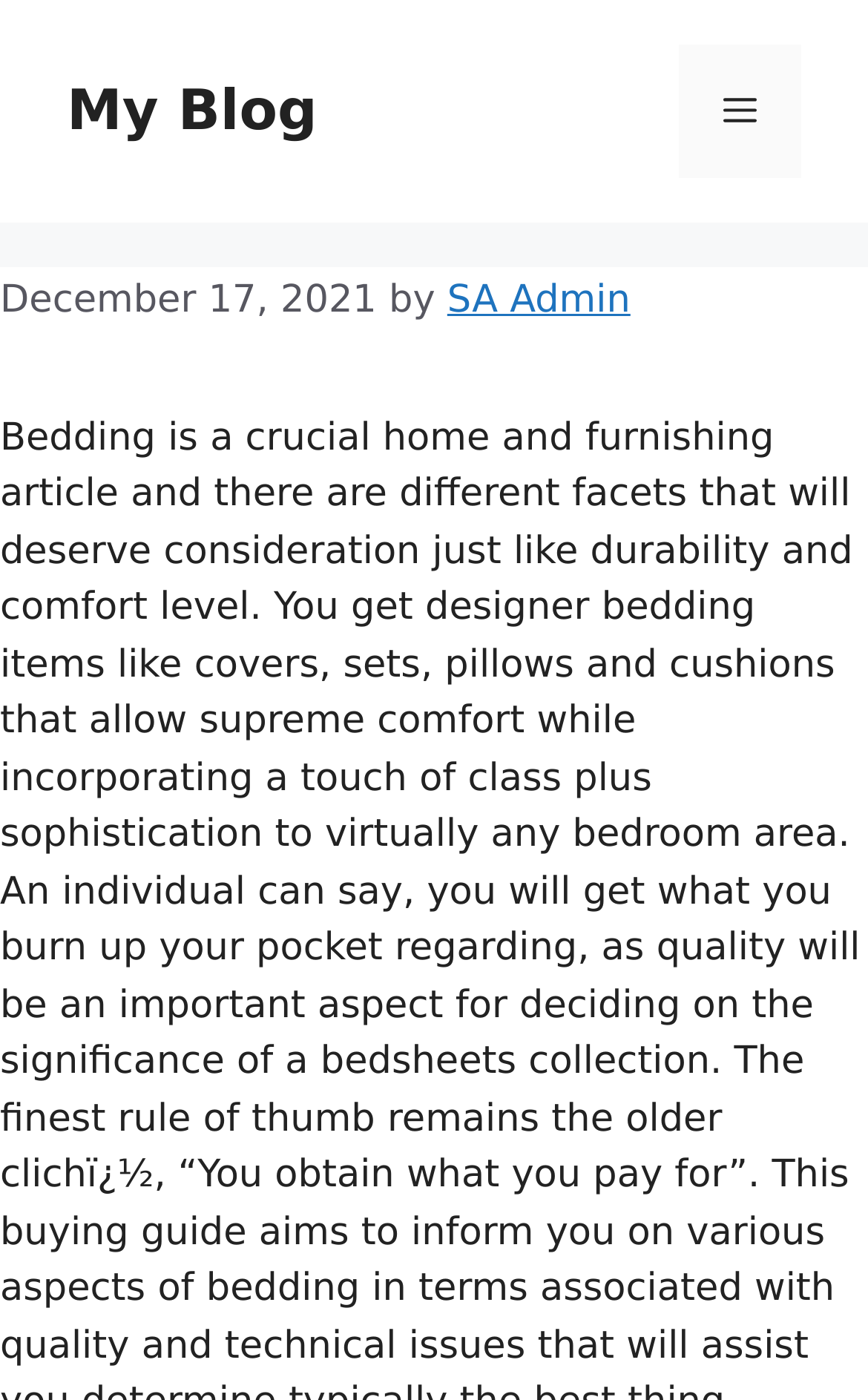Answer the question with a single word or phrase: 
What is the date of the blog post?

December 17, 2021